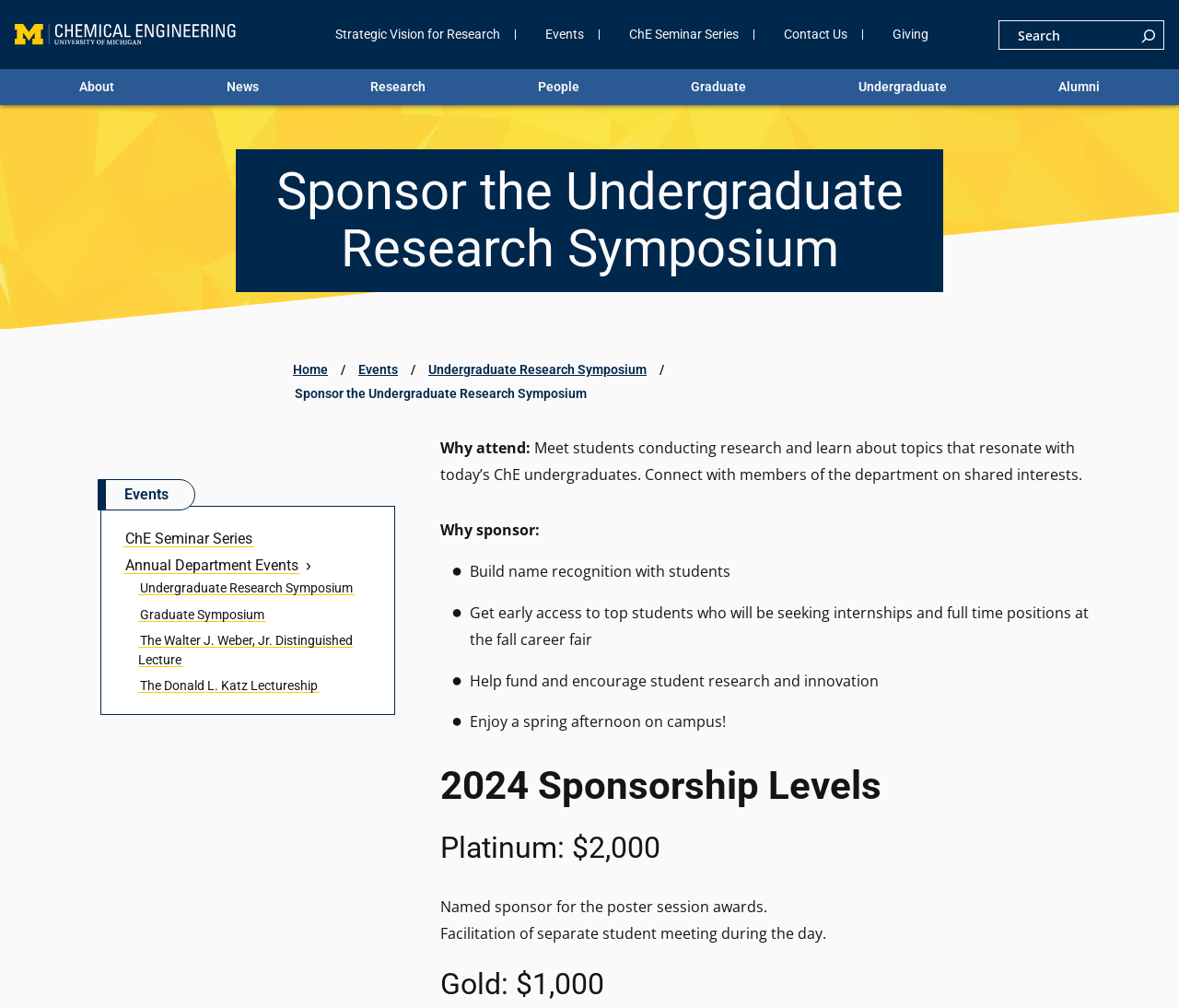What is the benefit of being a Platinum sponsor?
Please provide a detailed and comprehensive answer to the question.

I found the answer by reading the StaticText 'Named sponsor for the poster session awards.' with bounding box coordinates [0.373, 0.889, 0.651, 0.909], which describes one of the benefits of being a Platinum sponsor.